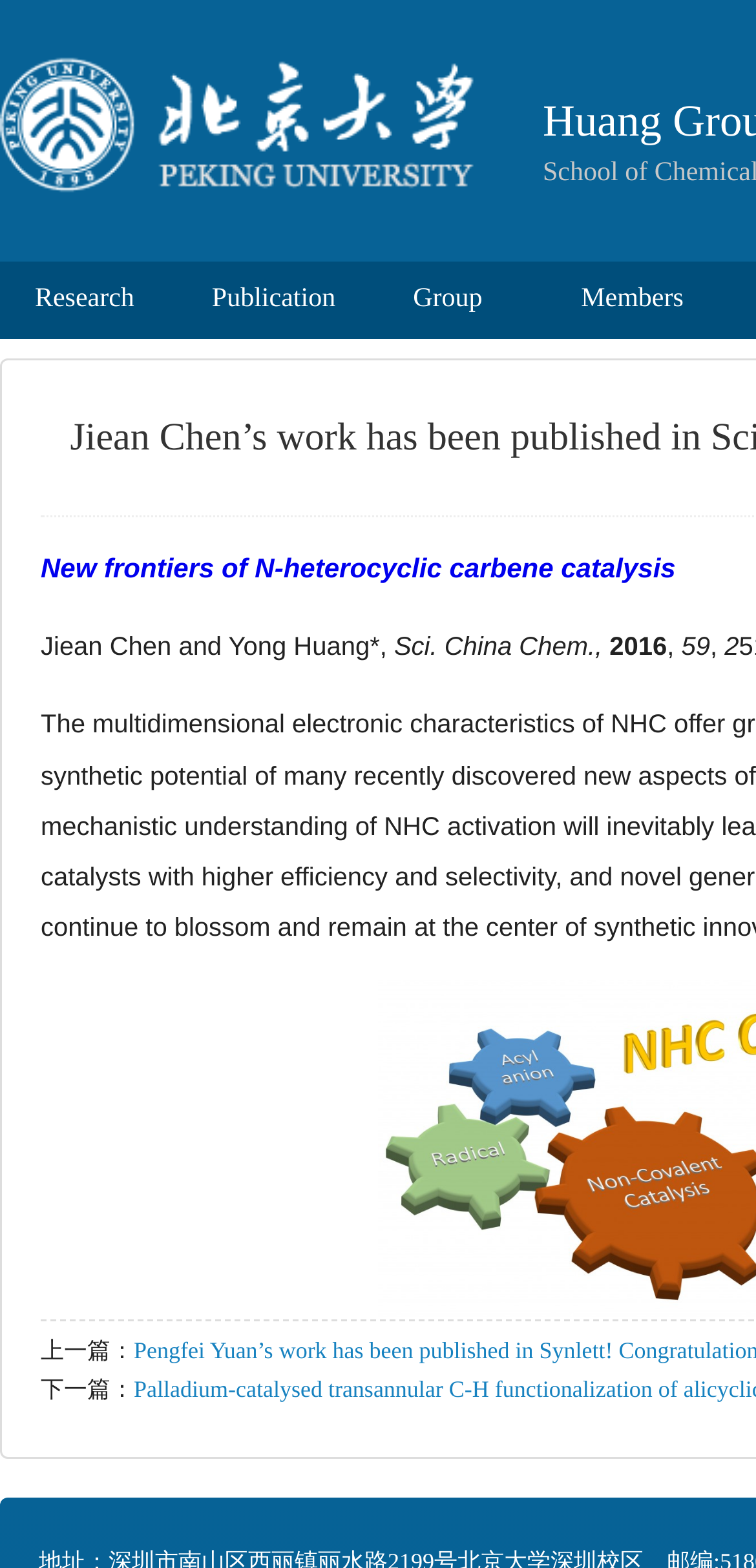Given the description "Publication", provide the bounding box coordinates of the corresponding UI element.

[0.229, 0.167, 0.495, 0.216]